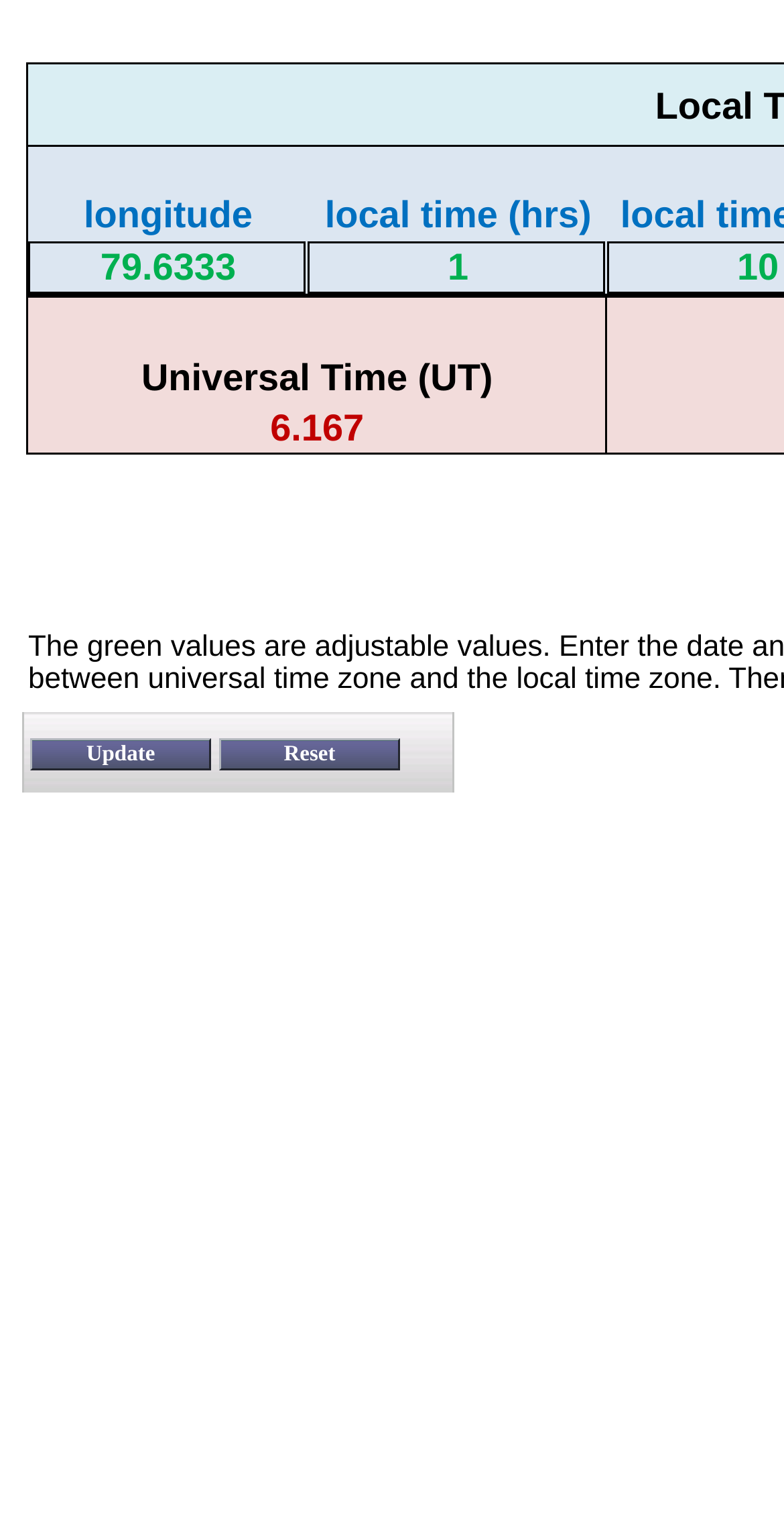Please find the bounding box coordinates in the format (top-left x, top-left y, bottom-right x, bottom-right y) for the given element description. Ensure the coordinates are floating point numbers between 0 and 1. Description: input value="6.167" name="XLEW_1_7_1" readonly="readonly" value="0"

[0.036, 0.266, 0.77, 0.298]